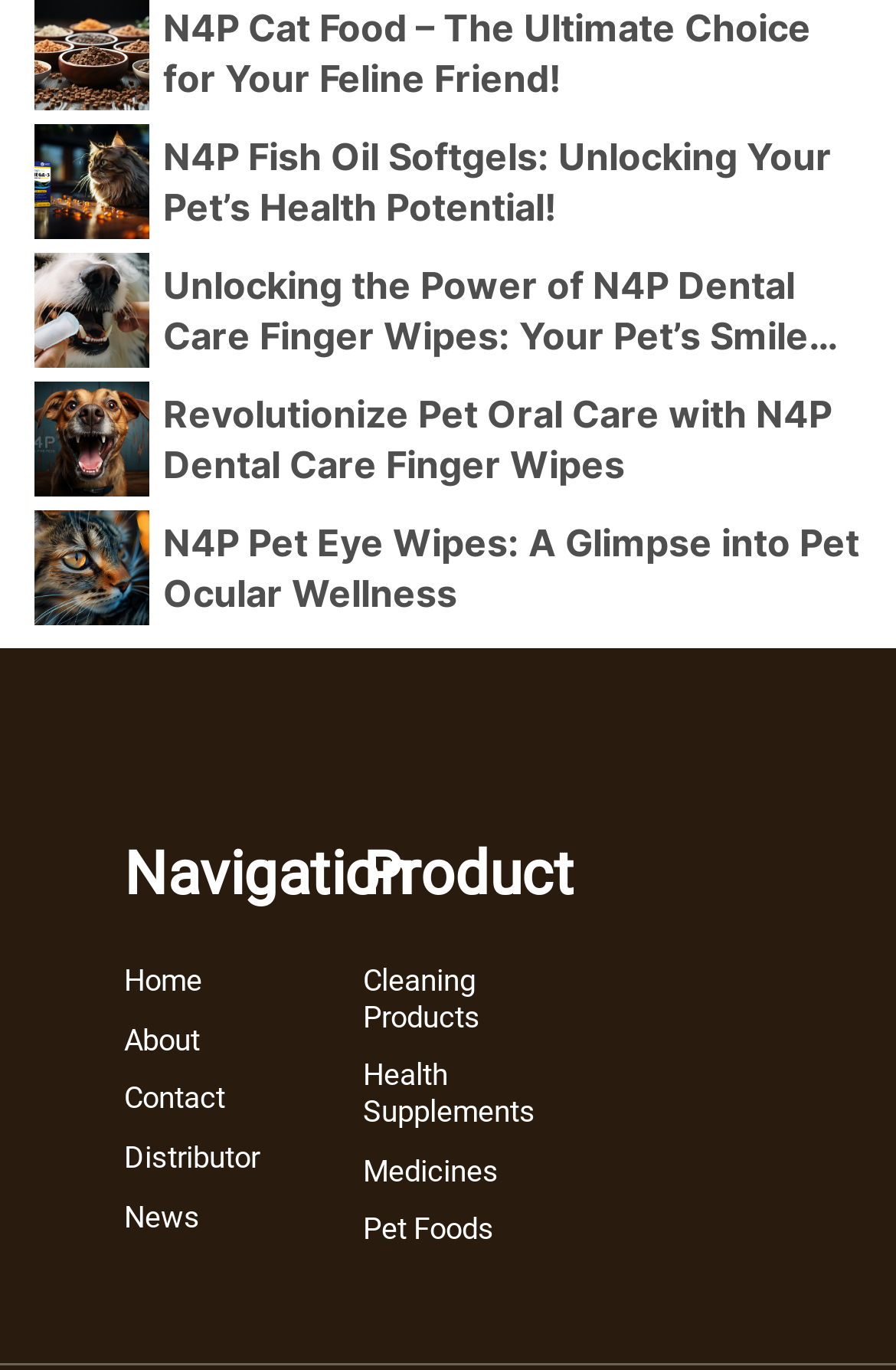Please specify the bounding box coordinates of the element that should be clicked to execute the given instruction: 'Go to News page'. Ensure the coordinates are four float numbers between 0 and 1, expressed as [left, top, right, bottom].

[0.138, 0.875, 0.328, 0.901]